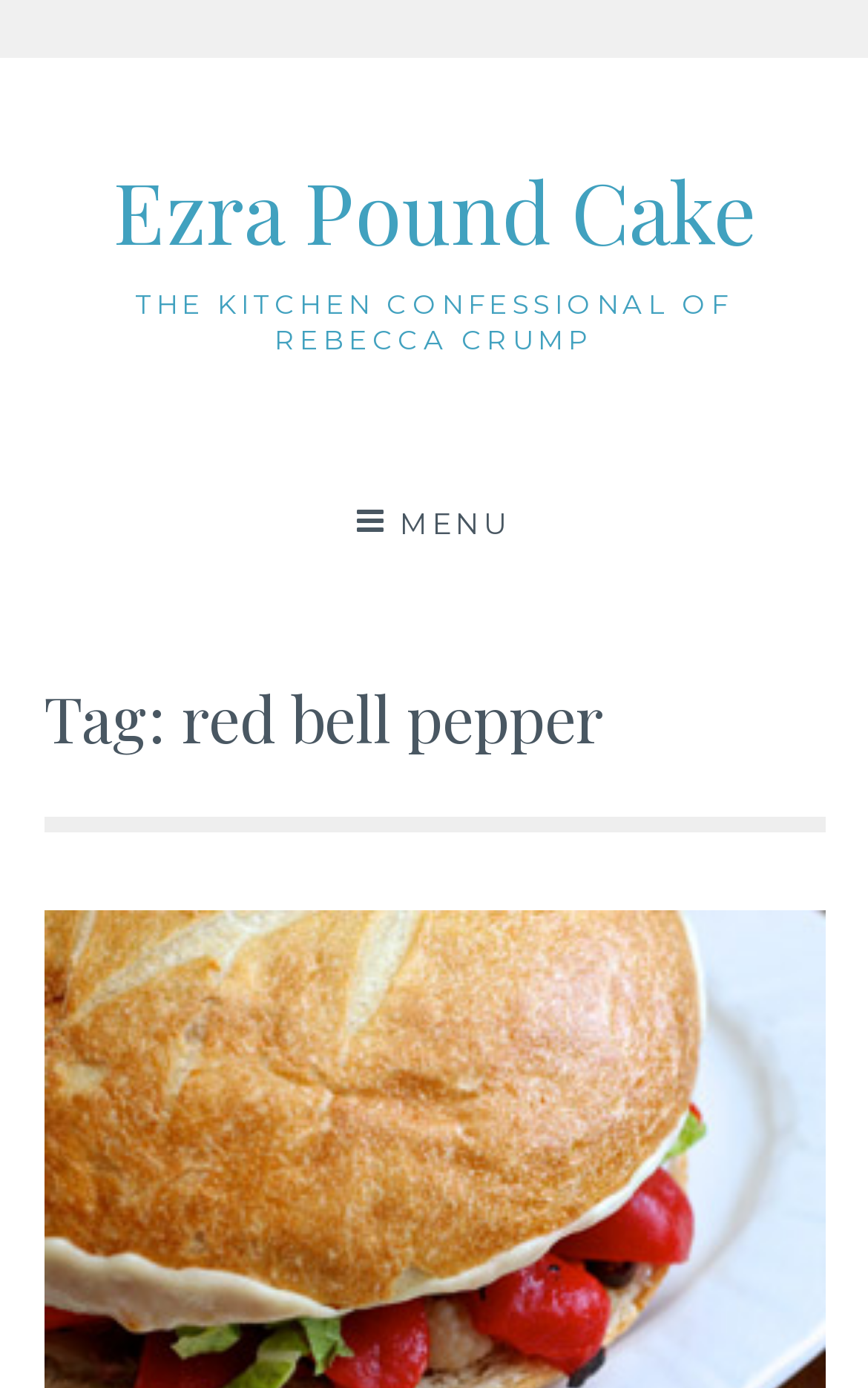Determine the bounding box coordinates in the format (top-left x, top-left y, bottom-right x, bottom-right y). Ensure all values are floating point numbers between 0 and 1. Identify the bounding box of the UI element described by: Ezra Pound Cake

[0.129, 0.111, 0.871, 0.192]